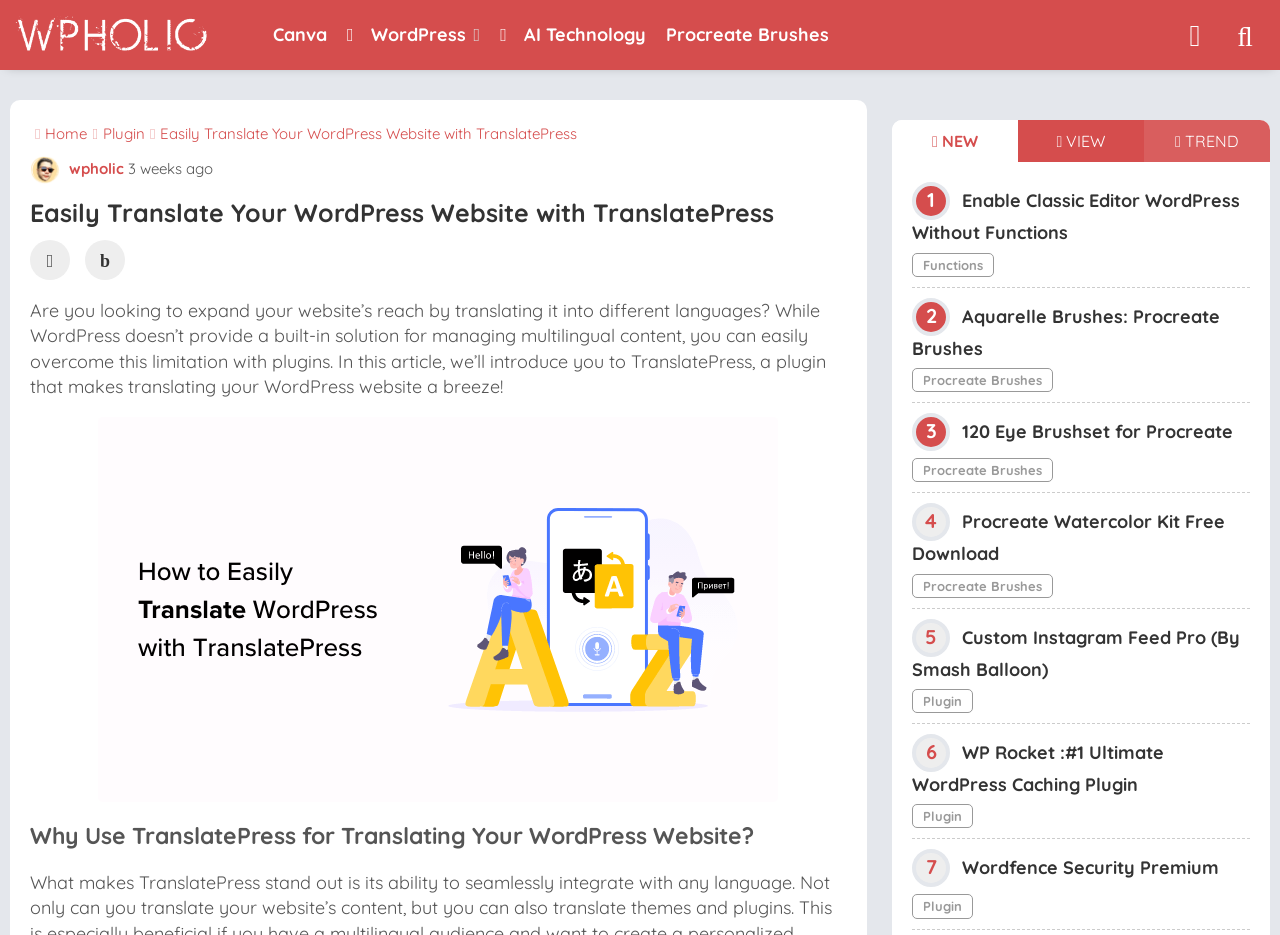Determine the bounding box coordinates for the HTML element mentioned in the following description: "parent_node: Canva alt="Logo https://wpholic.com"". The coordinates should be a list of four floats ranging from 0 to 1, represented as [left, top, right, bottom].

[0.008, 0.01, 0.194, 0.07]